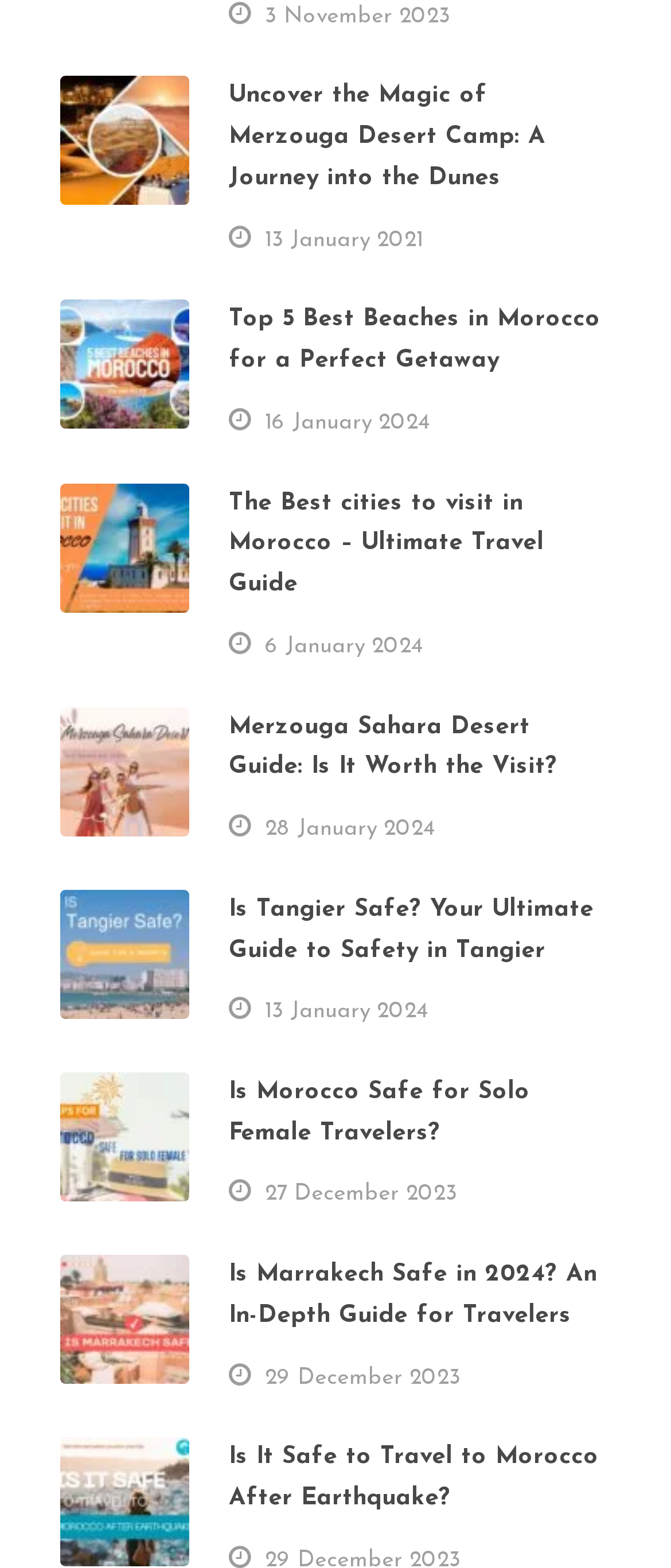Extract the bounding box coordinates for the HTML element that matches this description: "29 December 2023". The coordinates should be four float numbers between 0 and 1, i.e., [left, top, right, bottom].

[0.395, 0.871, 0.687, 0.885]